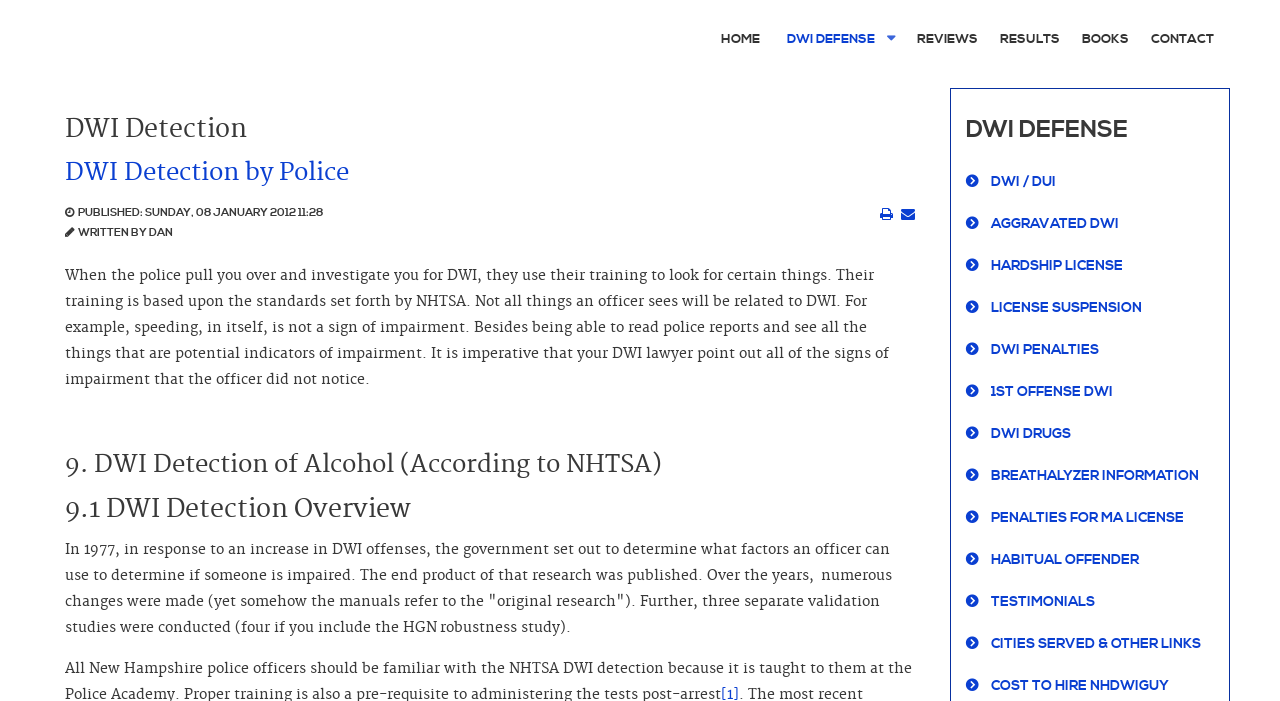Answer in one word or a short phrase: 
What is the topic of the article on this webpage?

DWI Detection